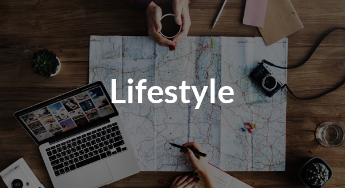What adds a touch of nature to the scene?
Based on the screenshot, provide your answer in one word or phrase.

a small plant